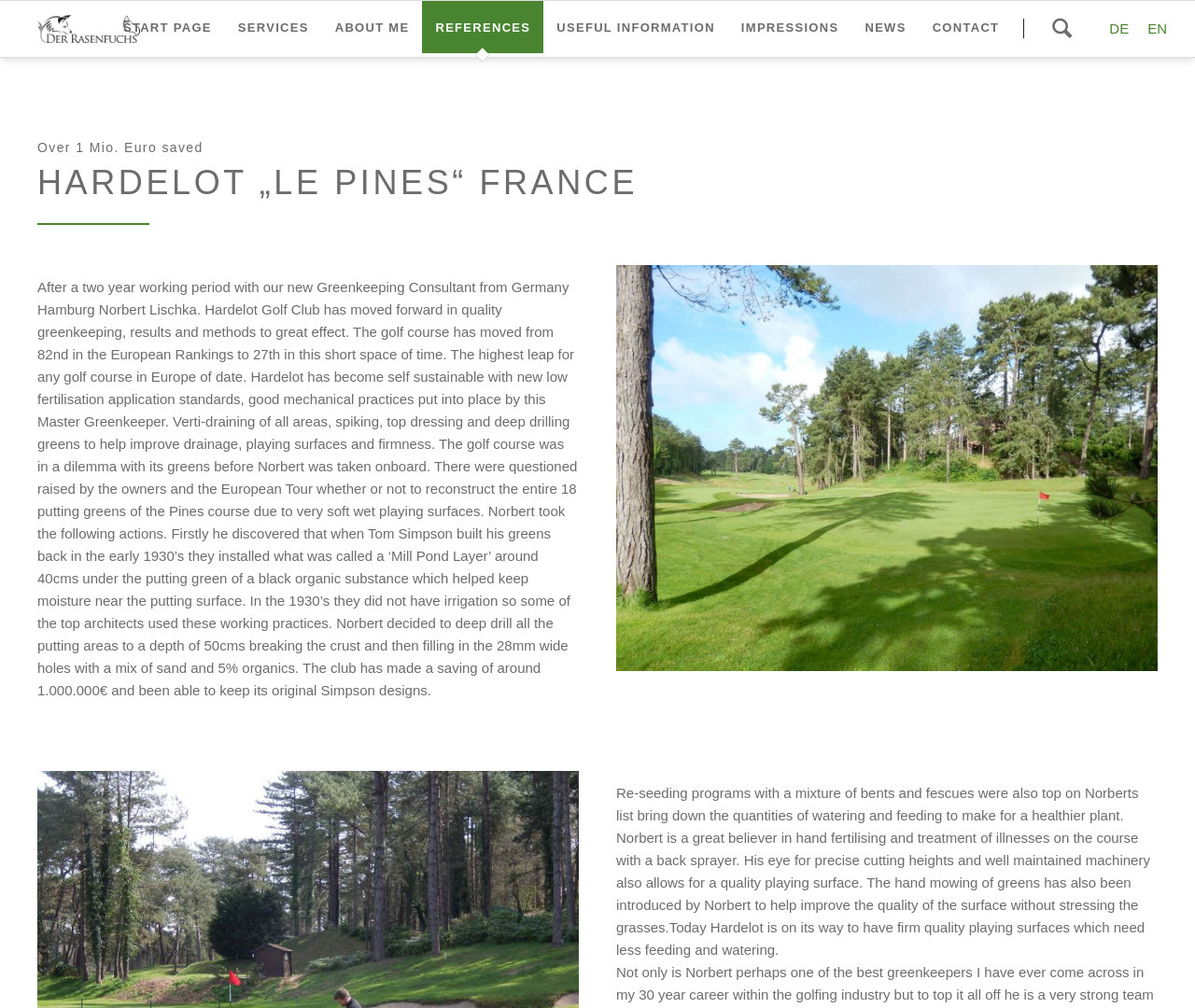Refer to the image and provide a thorough answer to this question:
How much money did the golf club save?

According to the webpage content, specifically the StaticText 'After a two year working period... Hardelot has made a saving of around 1.000.000€...', it can be determined that the golf club saved 1 million euros.